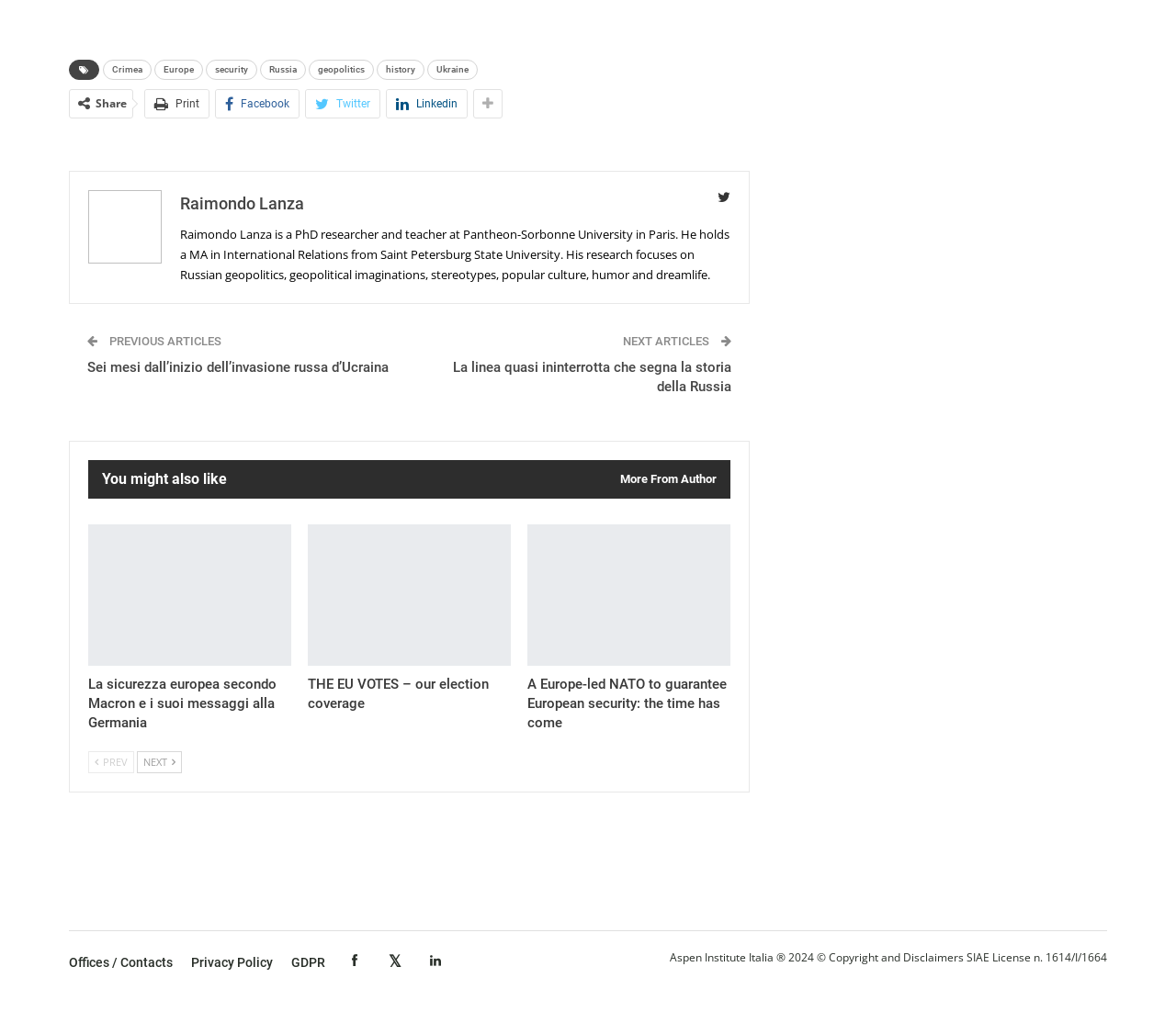From the webpage screenshot, predict the bounding box coordinates (top-left x, top-left y, bottom-right x, bottom-right y) for the UI element described here: You might also like

[0.087, 0.457, 0.193, 0.477]